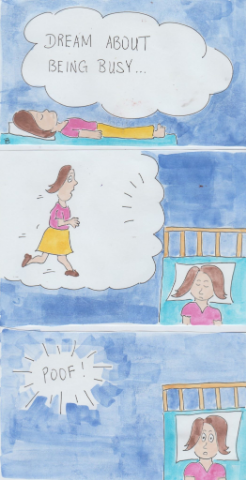Reply to the question below using a single word or brief phrase:
What is the expression on the woman's face in the final panel?

Surprised